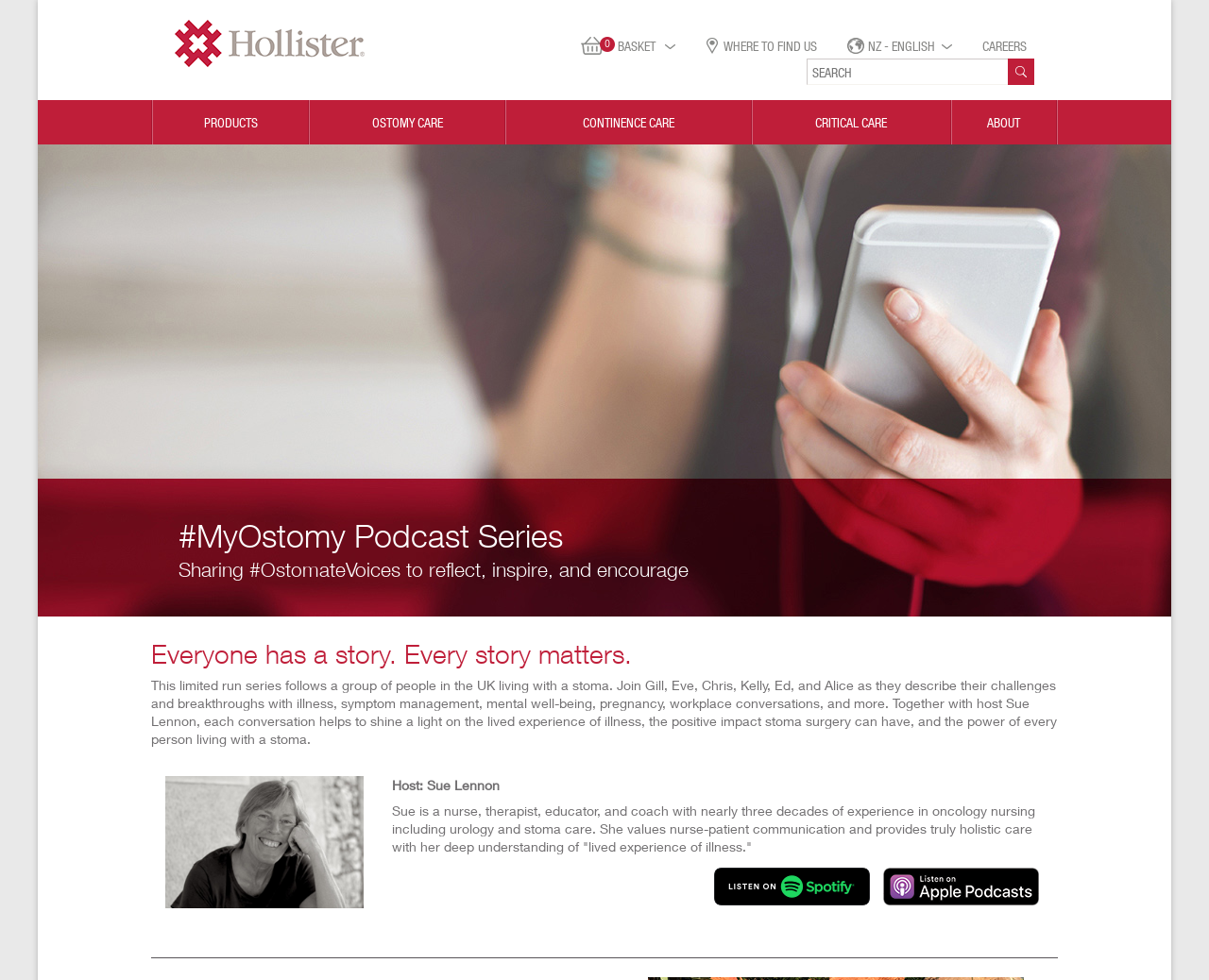Please indicate the bounding box coordinates of the element's region to be clicked to achieve the instruction: "Send an email to sales@ahleisa.org". Provide the coordinates as four float numbers between 0 and 1, i.e., [left, top, right, bottom].

None